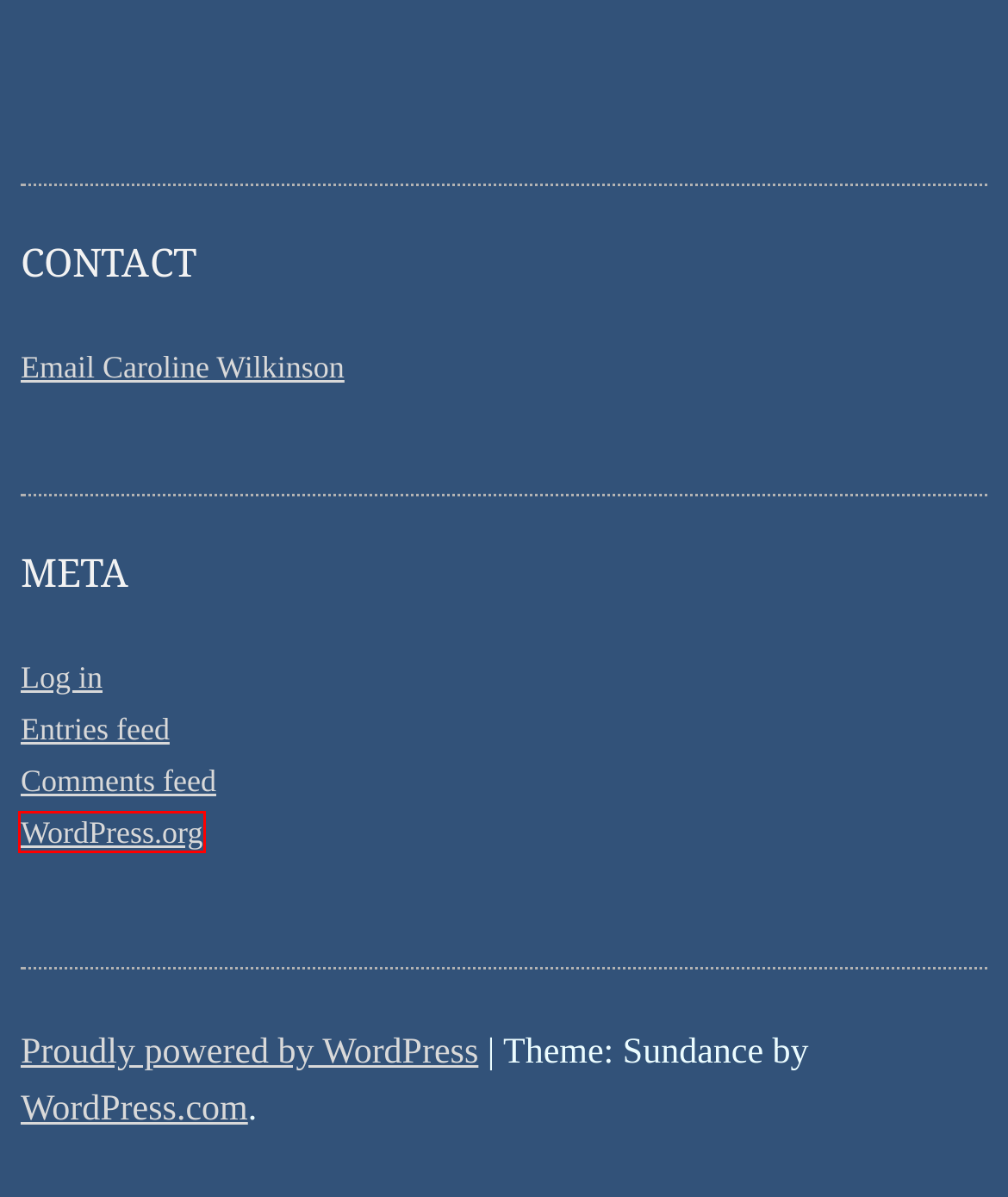A screenshot of a webpage is provided, featuring a red bounding box around a specific UI element. Identify the webpage description that most accurately reflects the new webpage after interacting with the selected element. Here are the candidates:
A. Caroline Wilkinson | Writer, Poet, and Critic
B. Fiction and Hybrid Prose | Caroline Wilkinson
C. WordPress Themes — WordPress.com
D. Log In ‹ Caroline Wilkinson — WordPress
E. Patricia Highsmith’s small g | Caroline Wilkinson
F. Comments for Caroline Wilkinson
G. Blog Tool, Publishing Platform, and CMS – WordPress.org
H. Caroline Wilkinson

G